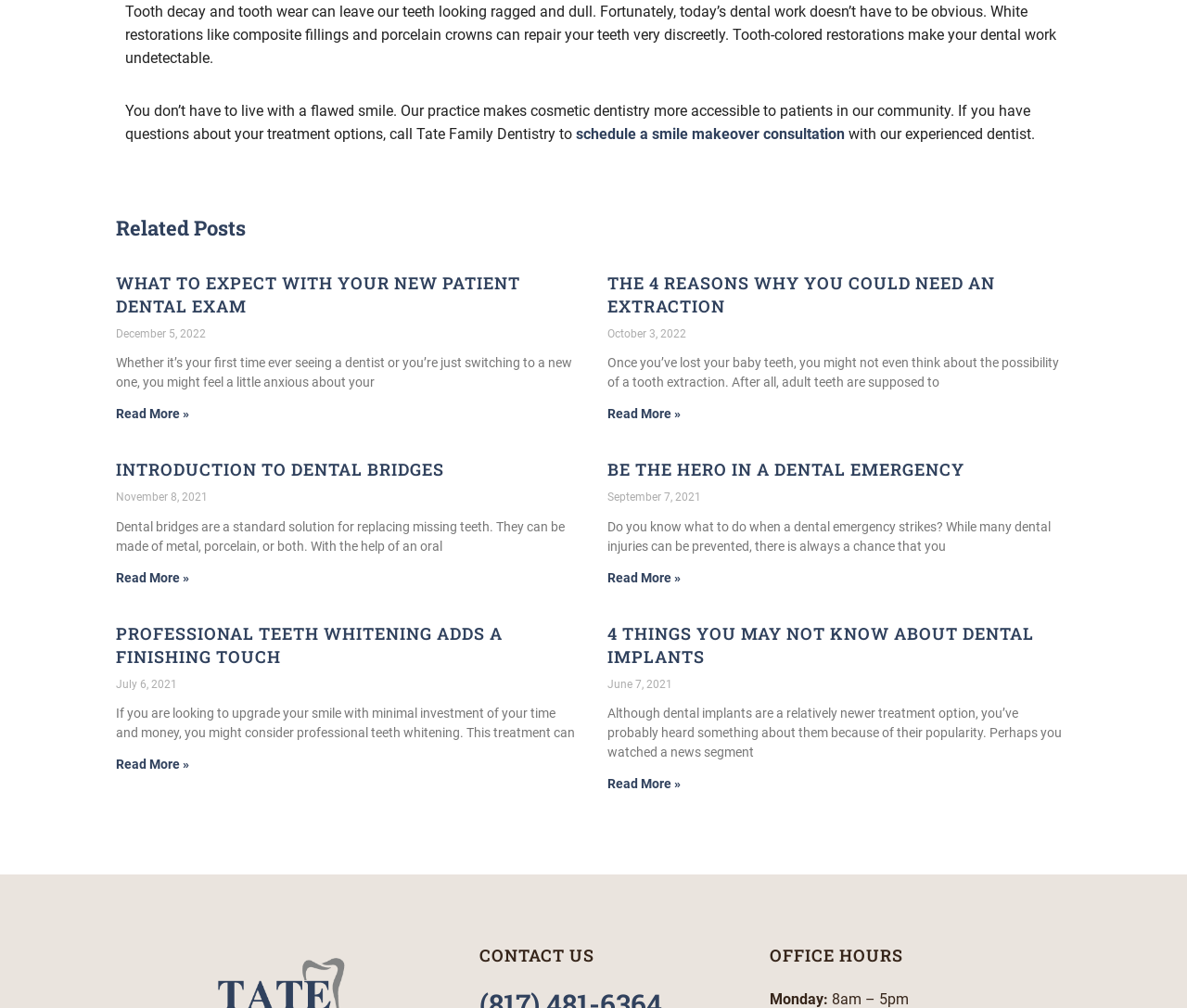What is the purpose of the 'schedule a smile makeover consultation' link?
Using the image, answer in one word or phrase.

To schedule a consultation